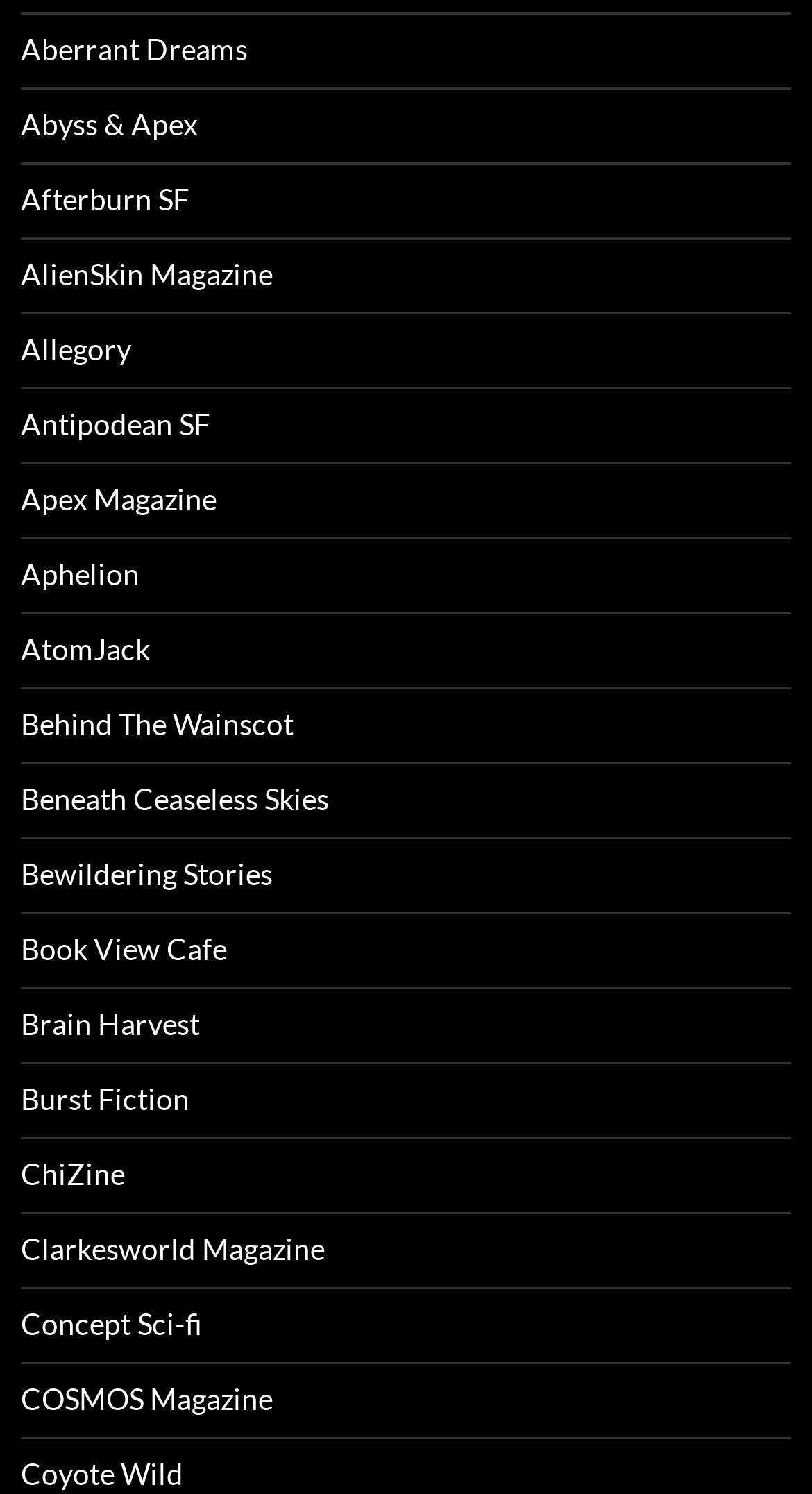Extract the bounding box coordinates of the UI element described by: "ChiZine". The coordinates should include four float numbers ranging from 0 to 1, e.g., [left, top, right, bottom].

[0.026, 0.774, 0.154, 0.797]